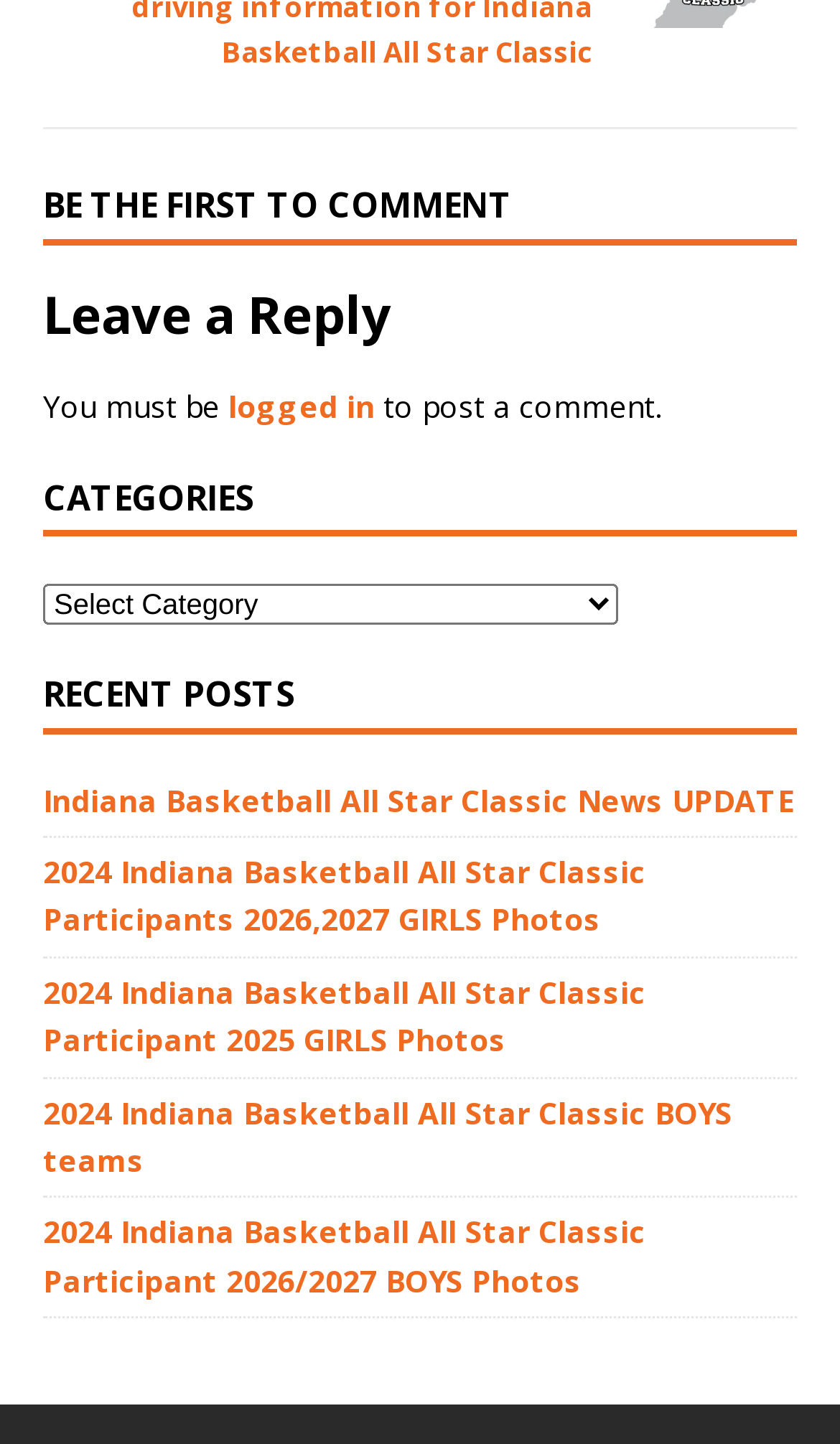Determine the bounding box coordinates for the UI element matching this description: "logged in".

[0.272, 0.267, 0.446, 0.296]